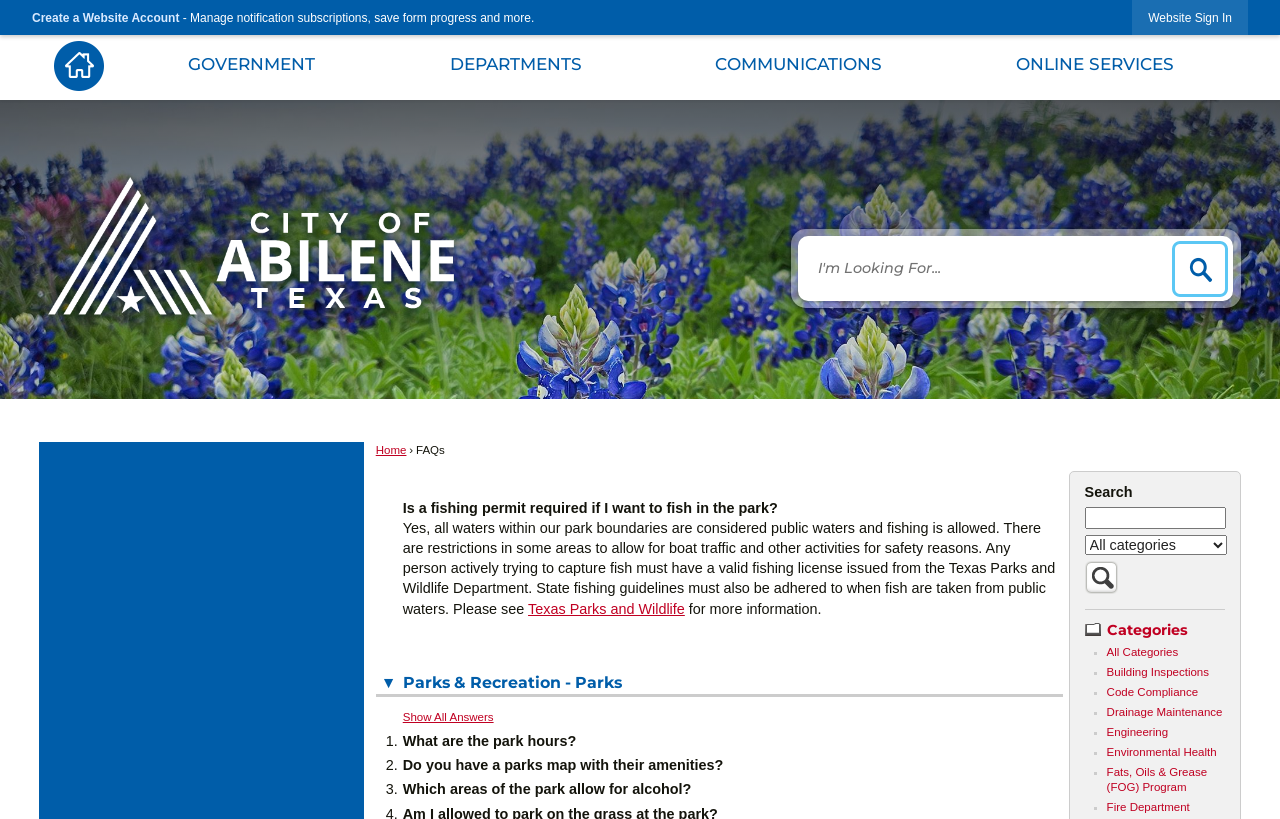Please identify the bounding box coordinates of the area that needs to be clicked to fulfill the following instruction: "Click on 'Website Sign In'."

[0.885, 0.0, 0.975, 0.043]